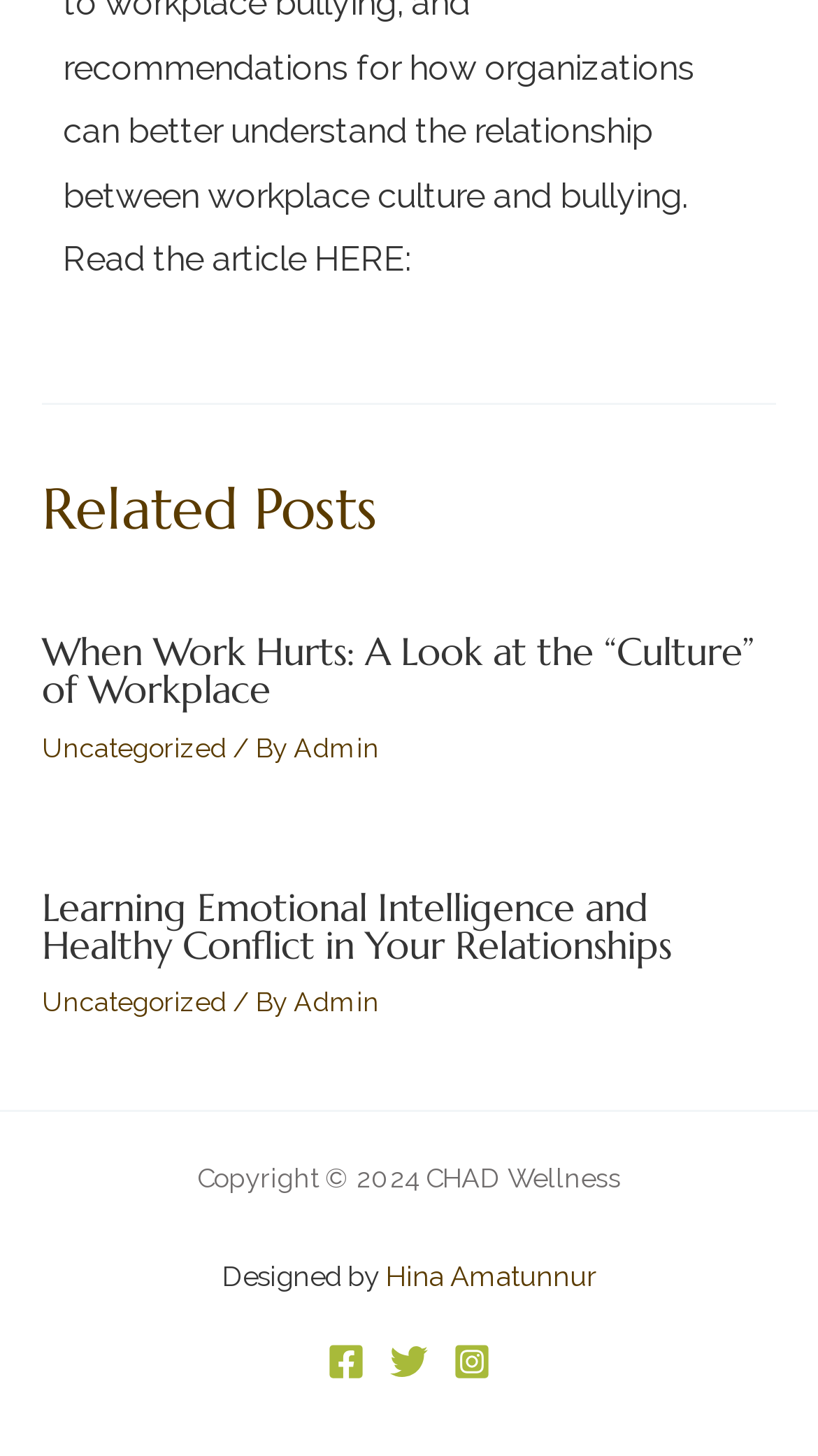How many social media links are at the bottom of the webpage?
Carefully analyze the image and provide a thorough answer to the question.

I counted the number of social media links by looking at the link elements with the text 'Facebook', 'Twitter', and 'Instagram' inside the contentinfo element at the bottom of the webpage, each of which has an associated image element.